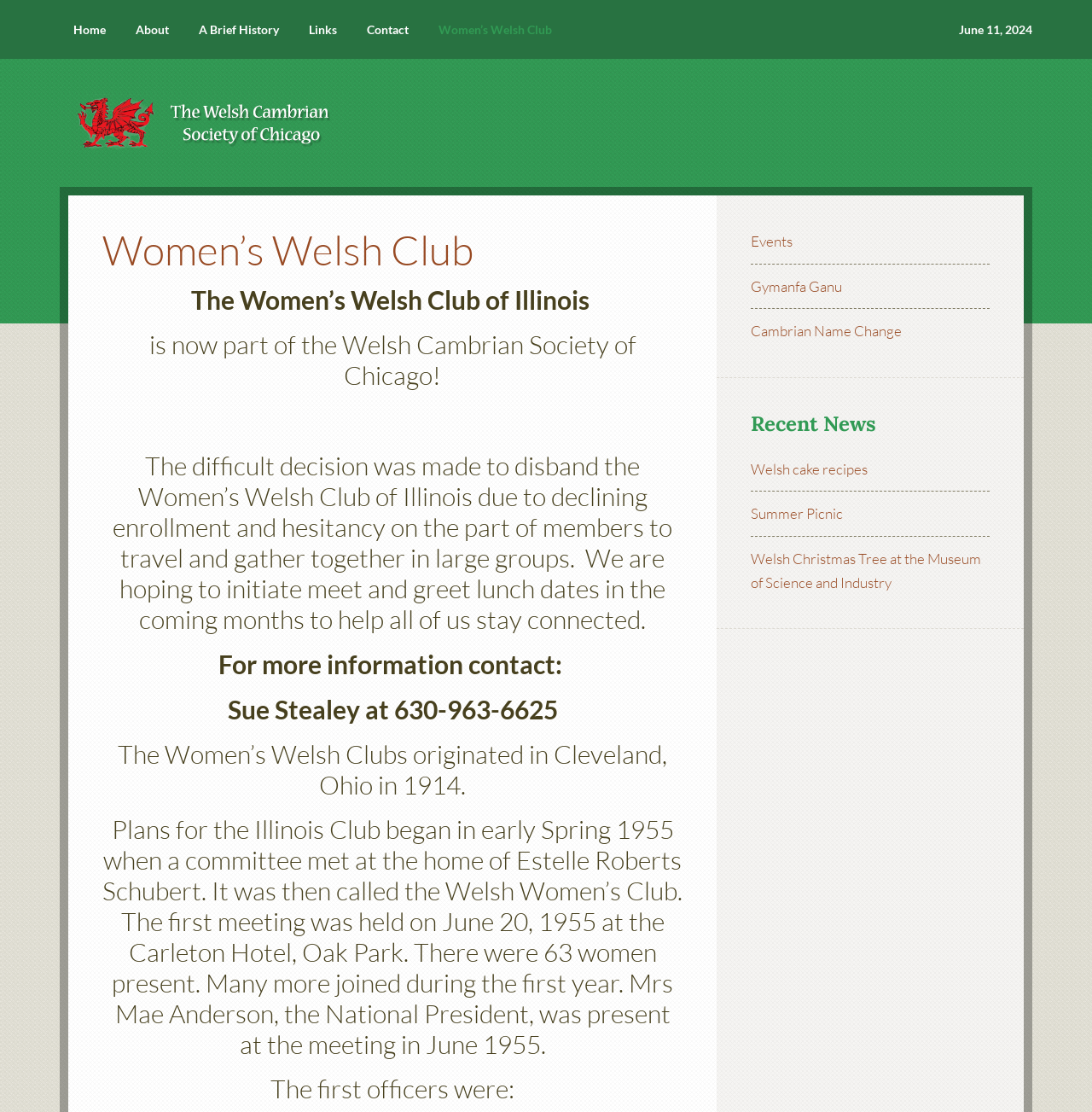Create an in-depth description of the webpage, covering main sections.

The webpage is about the Women's Welsh Club of Illinois, which is now part of the Welsh Cambrian Society of Chicago. At the top of the page, there is a navigation menu with links to "Home", "About", "A Brief History", "Links", "Contact", and "Women's Welsh Club". 

Below the navigation menu, there is a date "June 11, 2024" displayed. 

The main content of the page is divided into two sections. On the left side, there is a heading that announces the Women's Welsh Club of Illinois is now part of the Welsh Cambrian Society of Chicago, followed by a message explaining the reason for the decision to disband the club. The message also mentions plans to initiate meet and greet lunch dates to help members stay connected. 

Further down, there is a section that provides information about the history of the Women's Welsh Clubs, including the origin of the club in Cleveland, Ohio in 1914, and the establishment of the Illinois Club in 1955. 

On the right side of the page, there is a sidebar with links to "Events", "Gymanfa Ganu", "Cambrian Name Change", and "Recent News". Under the "Recent News" heading, there are links to news articles about Welsh cake recipes, a summer picnic, and a Welsh Christmas tree at the Museum of Science and Industry.